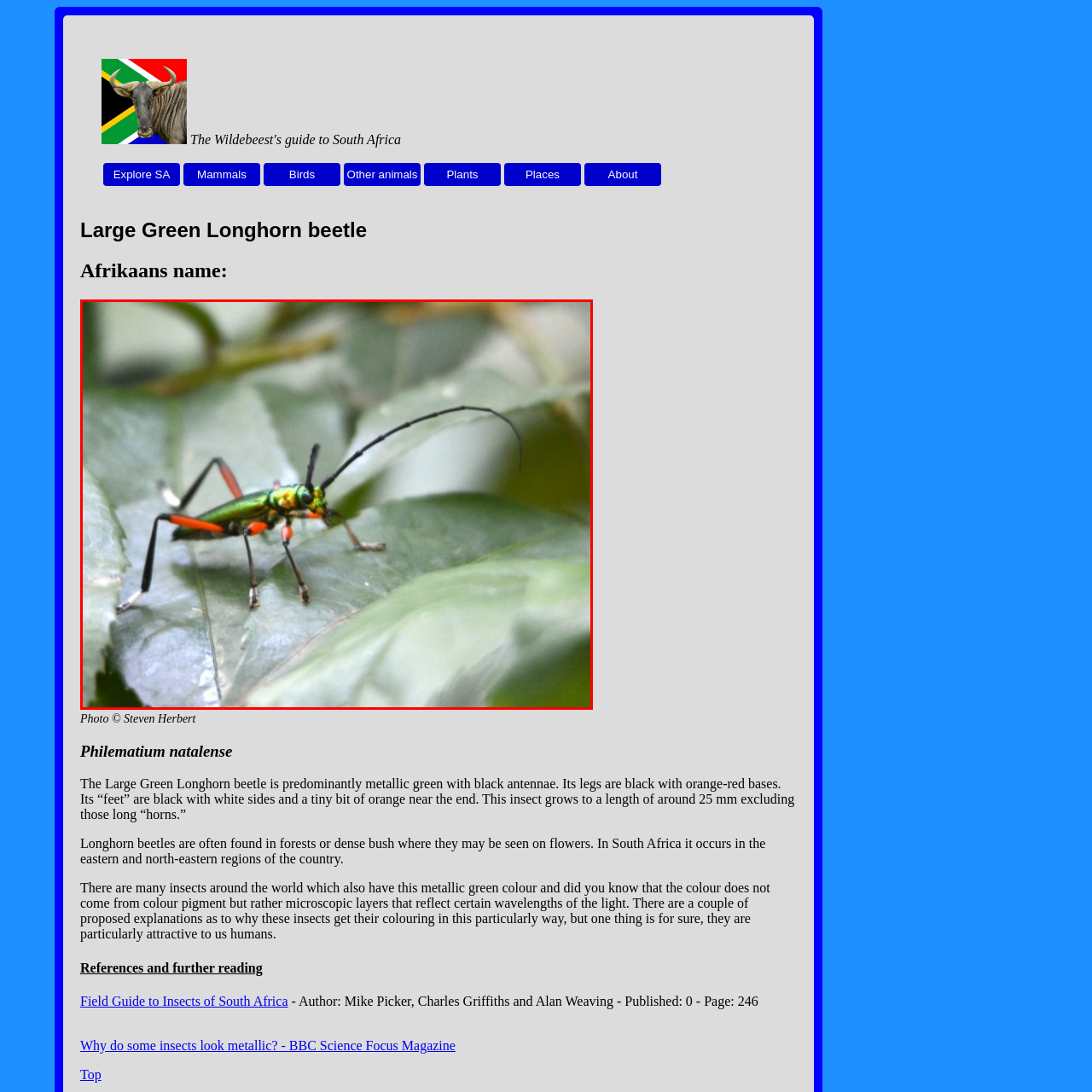What is the color of the beetle's body?
Check the image enclosed by the red bounding box and give your answer in one word or a short phrase.

Metallic green